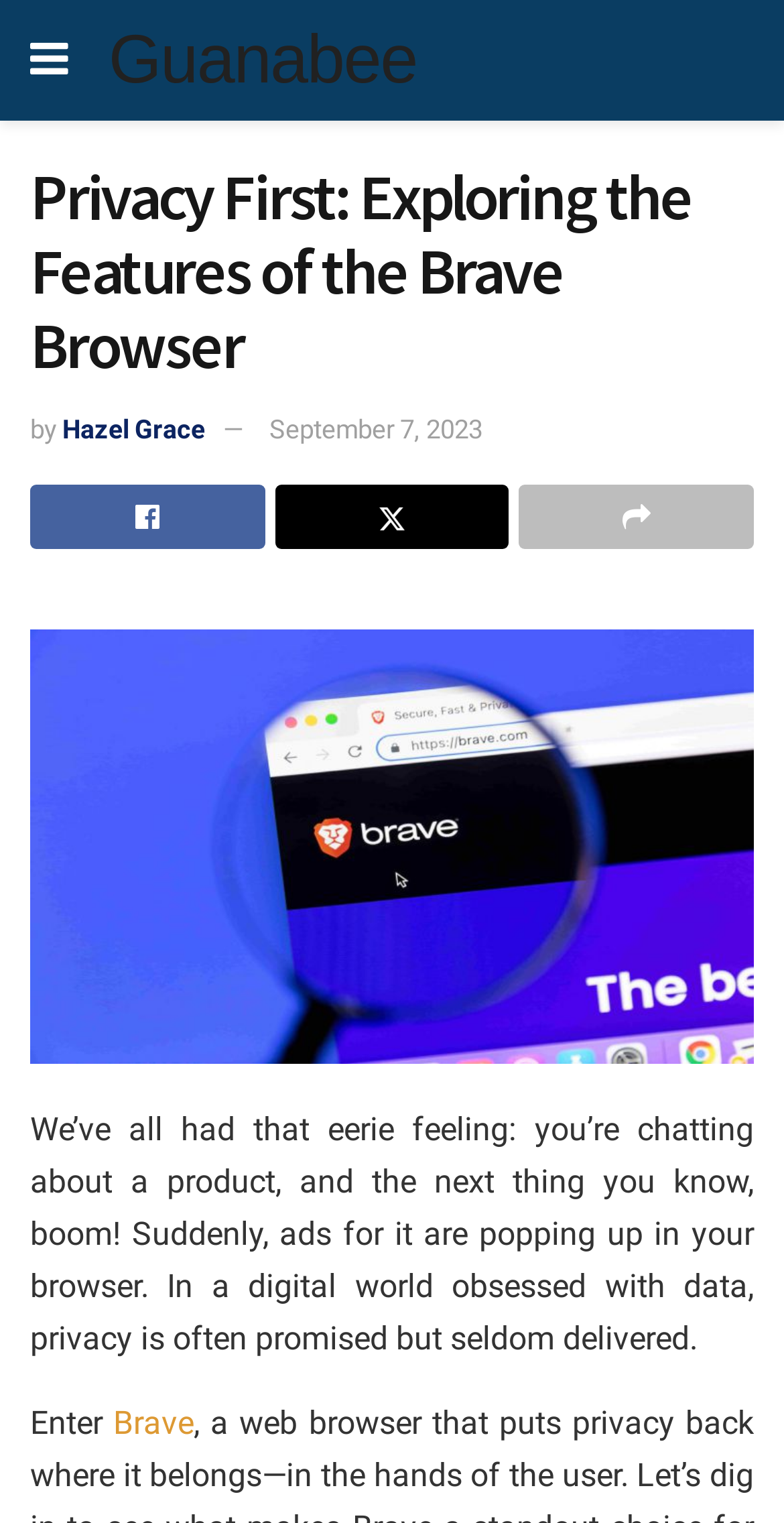Find the bounding box of the UI element described as follows: "Hazel Grace".

[0.079, 0.272, 0.262, 0.292]